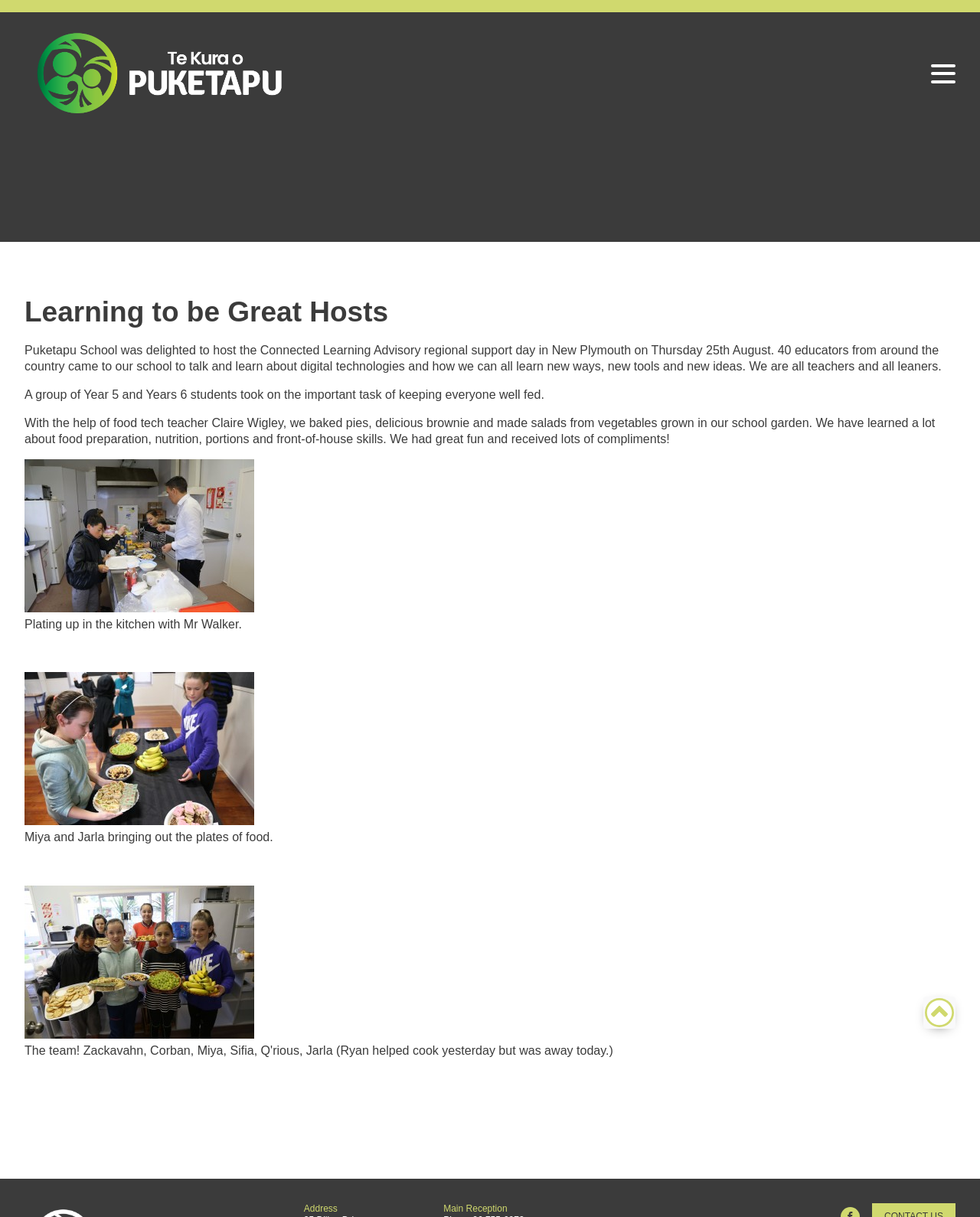Please respond in a single word or phrase: 
What was the task of the Year 5 and 6 students?

Keeping everyone well fed